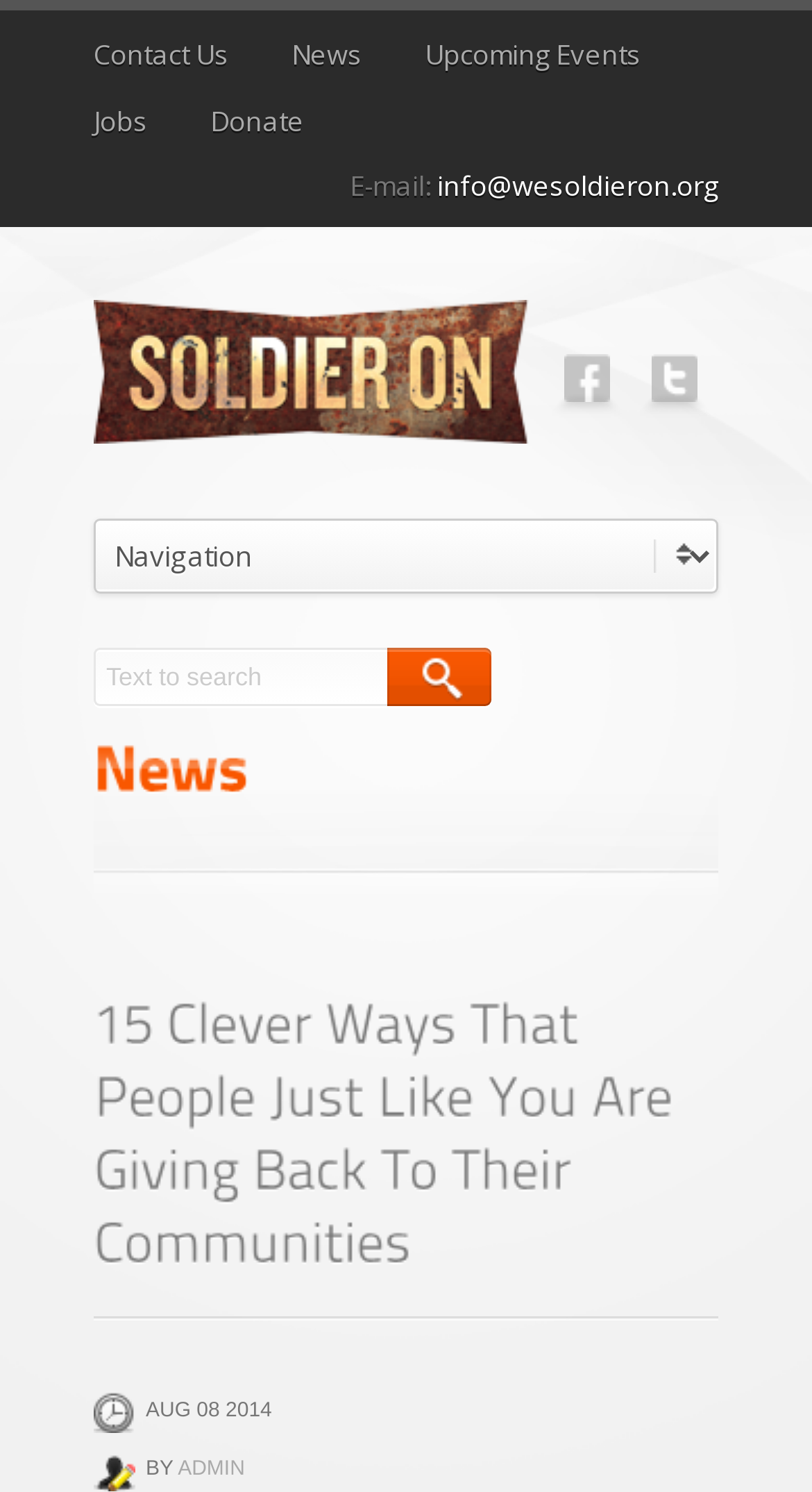Refer to the image and offer a detailed explanation in response to the question: What is the name of the organization?

The name of the organization can be found in the top-left corner of the webpage, where the logo 'Soldier On' is displayed, and also in the link 'Soldier On' with bounding box coordinates [0.115, 0.278, 0.651, 0.303].